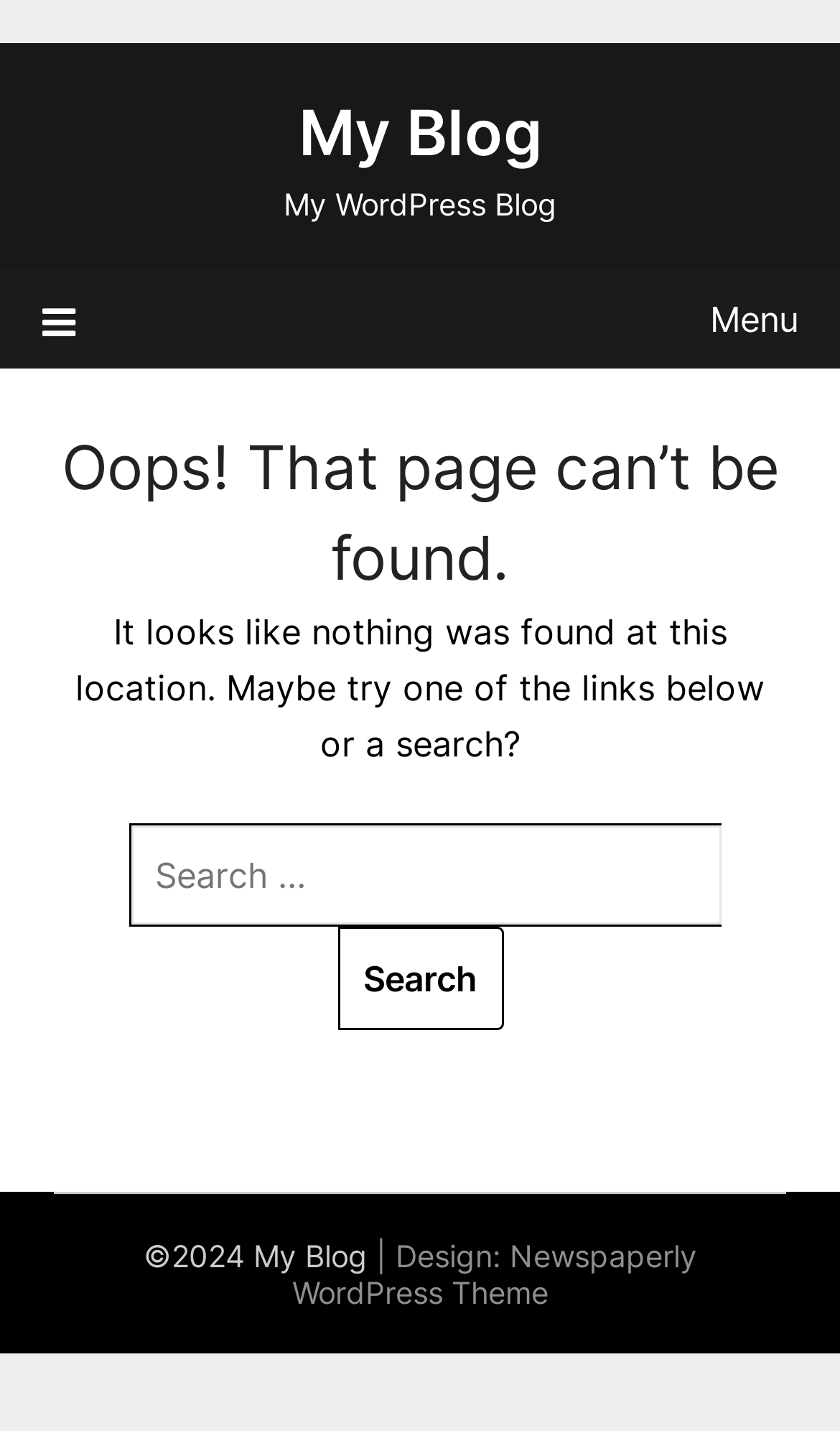Please determine the bounding box coordinates, formatted as (top-left x, top-left y, bottom-right x, bottom-right y), with all values as floating point numbers between 0 and 1. Identify the bounding box of the region described as: Menu

[0.05, 0.188, 0.95, 0.257]